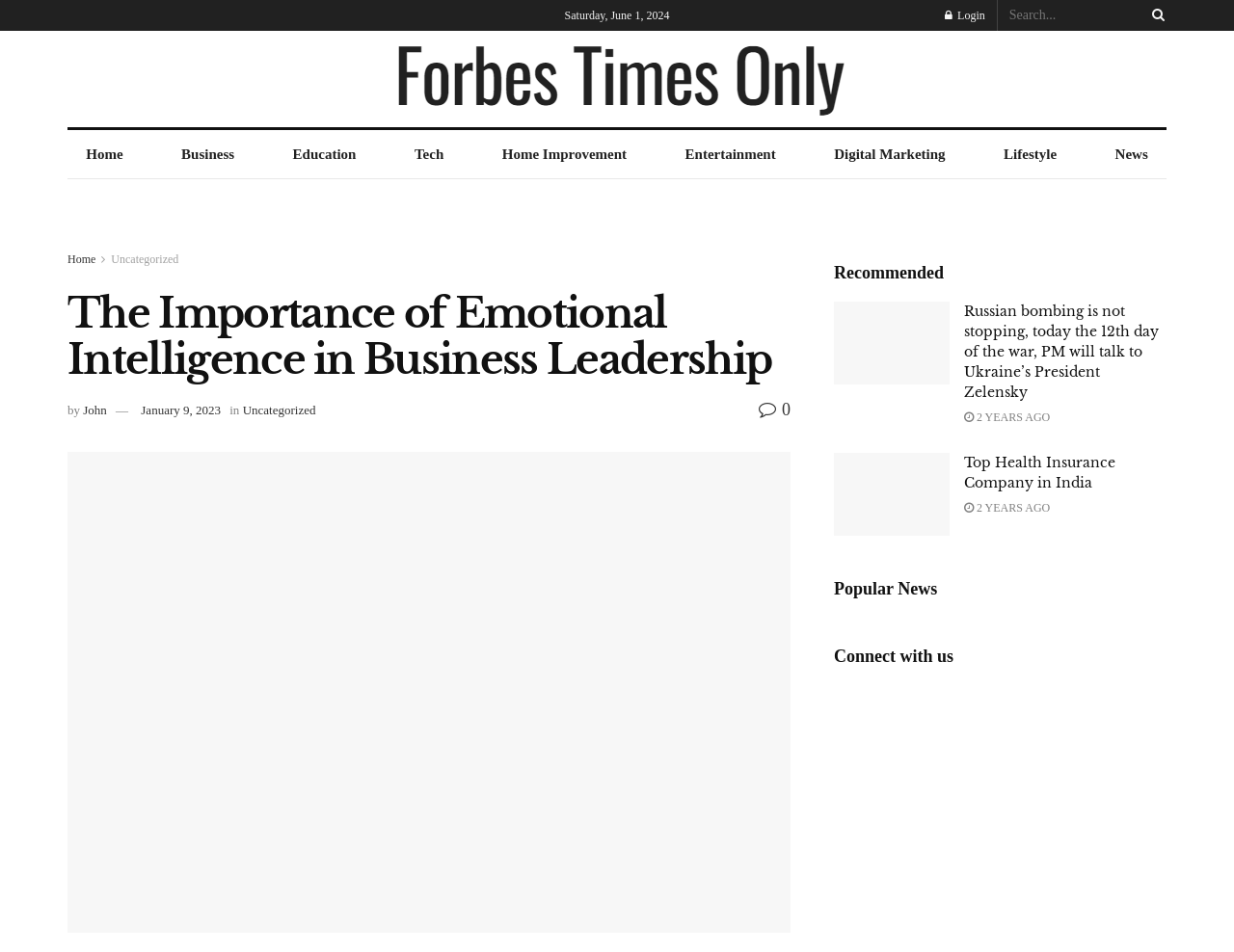Give a detailed overview of the webpage's appearance and contents.

This webpage appears to be a news article page from Forbes Times Only. At the top, there is a date "Saturday, June 1, 2024" and a login link, followed by a search bar with a search button. Below that, there is a logo of Forbes Times Only, which is also a link.

The main navigation menu is located below the logo, with links to various categories such as Home, Business, Education, Tech, and more. 

The main content of the page is an article titled "The Importance of Emotional Intelligence in Business Leadership" written by John on January 9, 2023. The article is categorized under Business Leadership and Uncategorized.

On the right side of the page, there is a section titled "Recommended" which features two news articles. The first article is about Russian bombing and Ukraine's President Zelensky, and the second article is about the top health insurance company in India. Each article has a thumbnail image and a link to read more.

Below the recommended section, there are two headings: "Popular News" and "Connect with us". The "Connect with us" section has a link to connect with the website.